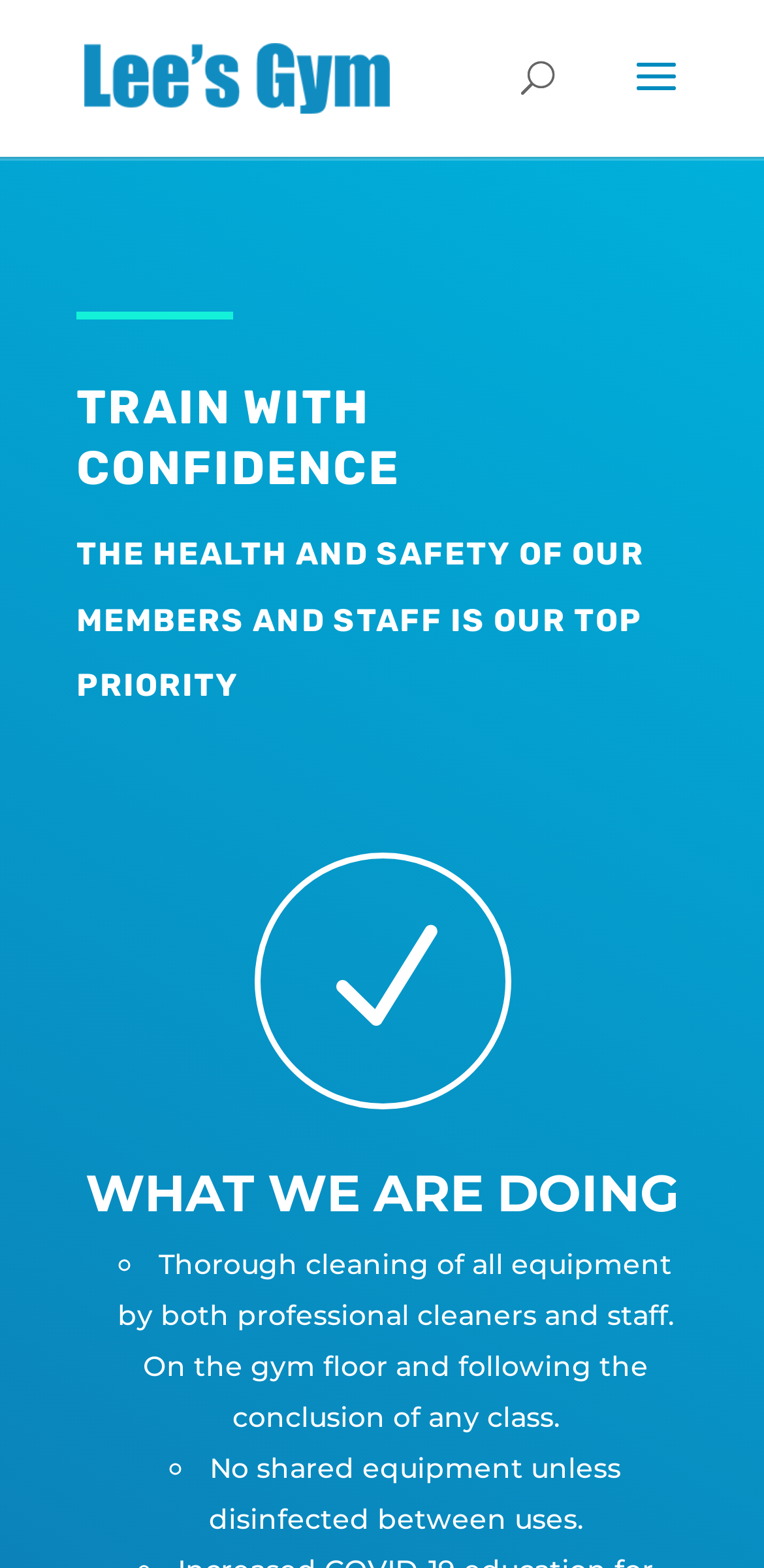Analyze the image and answer the question with as much detail as possible: 
How often is the equipment cleaned?

According to the text 'Thorough cleaning of all equipment by both professional cleaners and staff. On the gym floor and following the conclusion of any class.', the equipment is cleaned by both professional cleaners and staff.